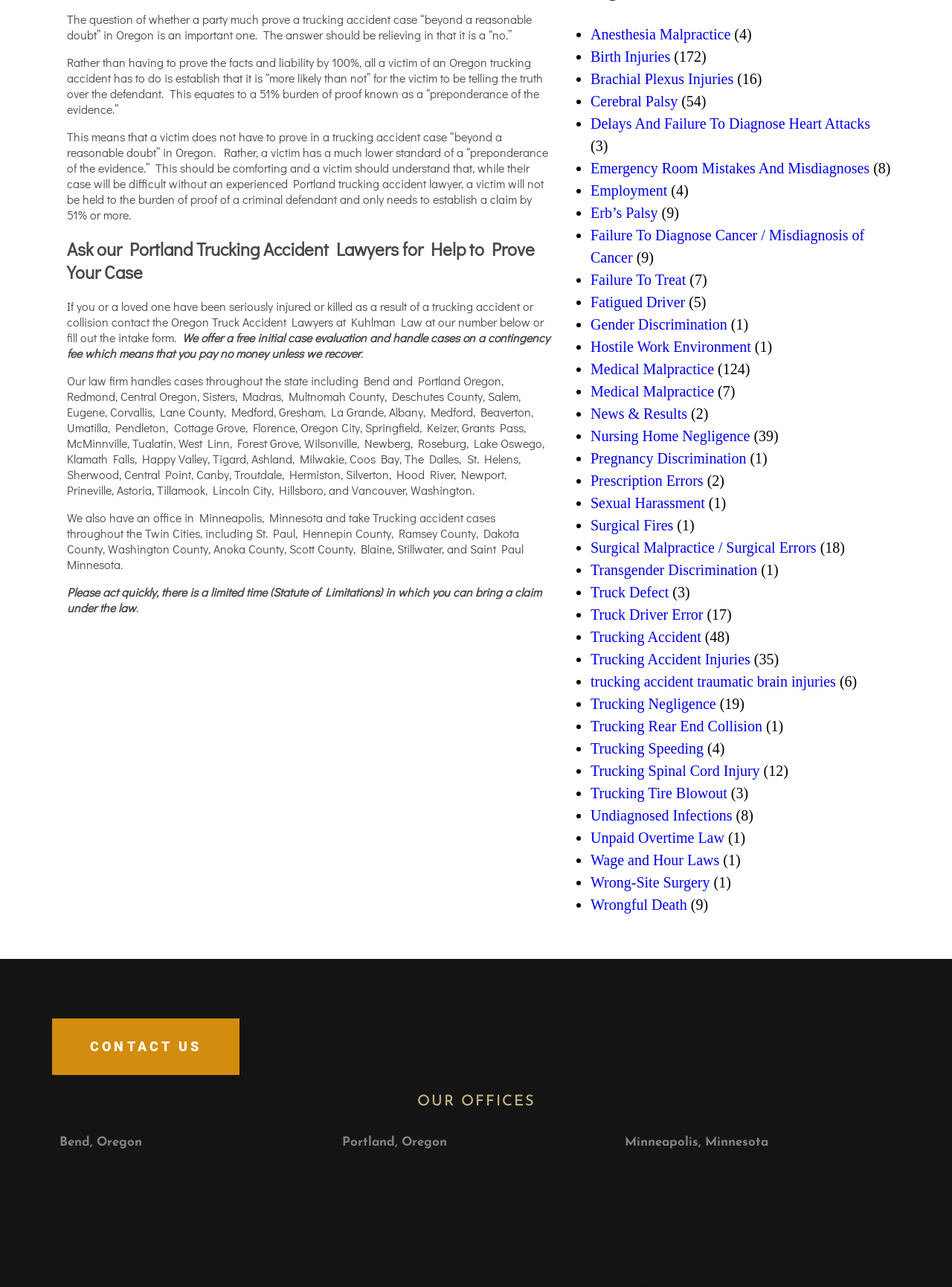Find and specify the bounding box coordinates that correspond to the clickable region for the instruction: "Click on 'Ask our Portland Trucking Accident Lawyers for Help to Prove Your Case'".

[0.07, 0.184, 0.58, 0.22]